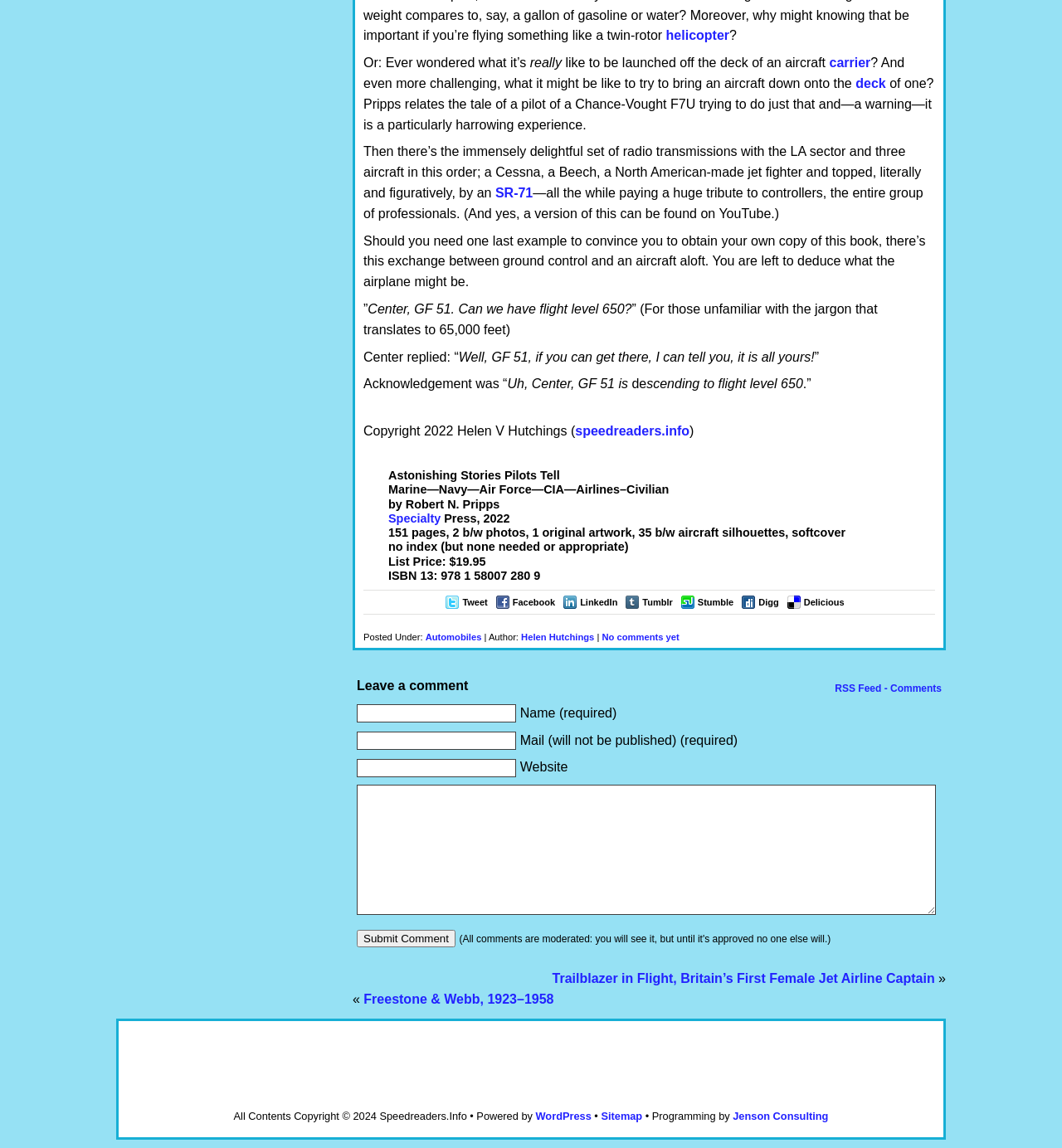Please determine the bounding box coordinates of the section I need to click to accomplish this instruction: "Enter your name in the required field".

[0.336, 0.613, 0.486, 0.63]